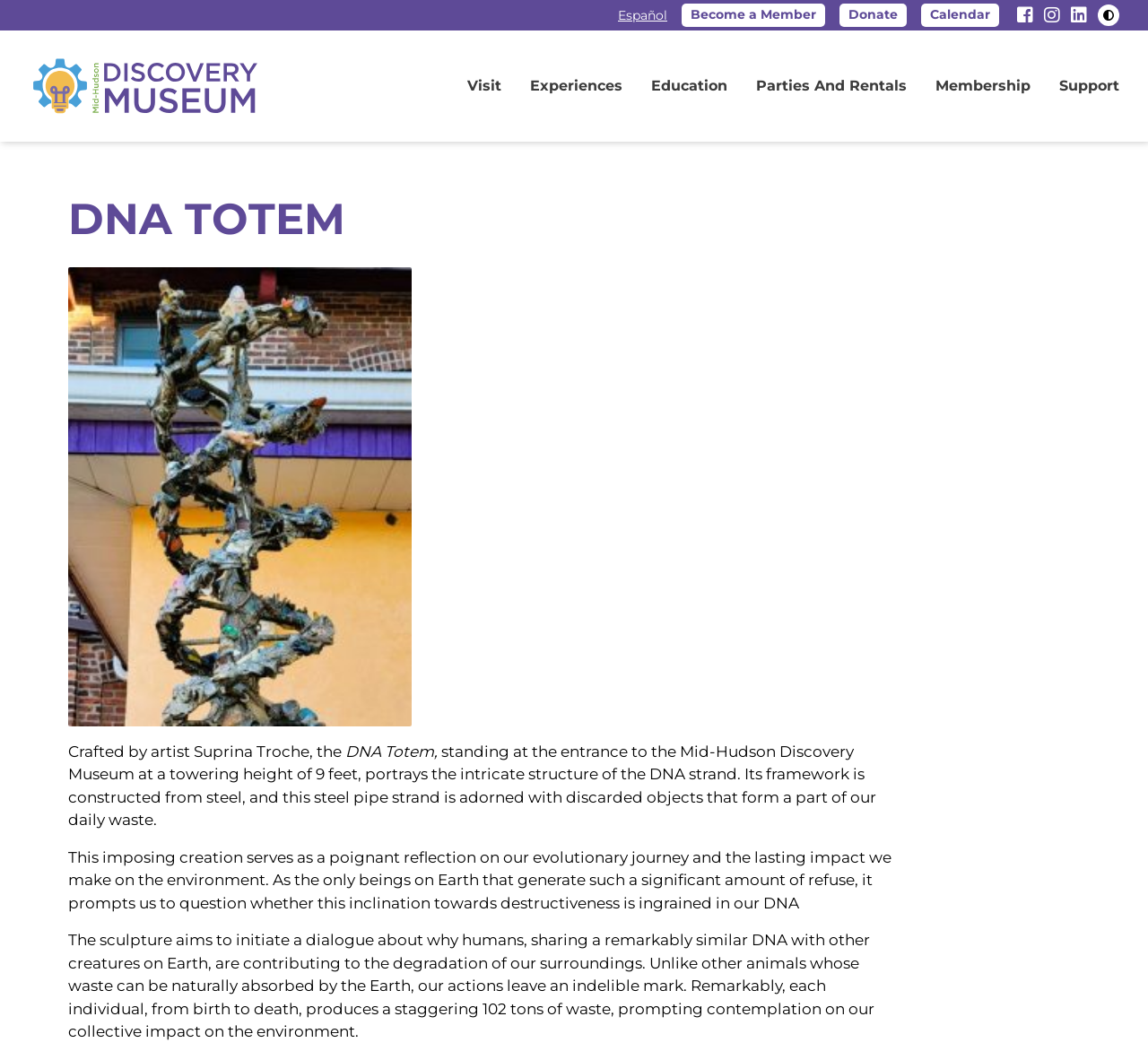Please identify the bounding box coordinates of the region to click in order to complete the task: "Toggle High Contrast Mode". The coordinates must be four float numbers between 0 and 1, specified as [left, top, right, bottom].

[0.956, 0.004, 0.975, 0.024]